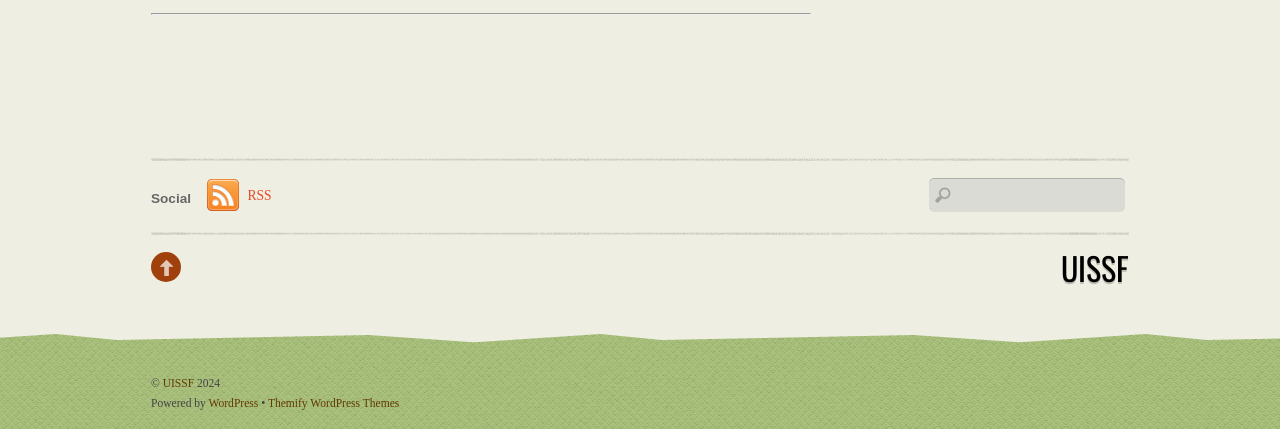Find the bounding box coordinates for the UI element that matches this description: "WordPress".

[0.163, 0.925, 0.202, 0.956]